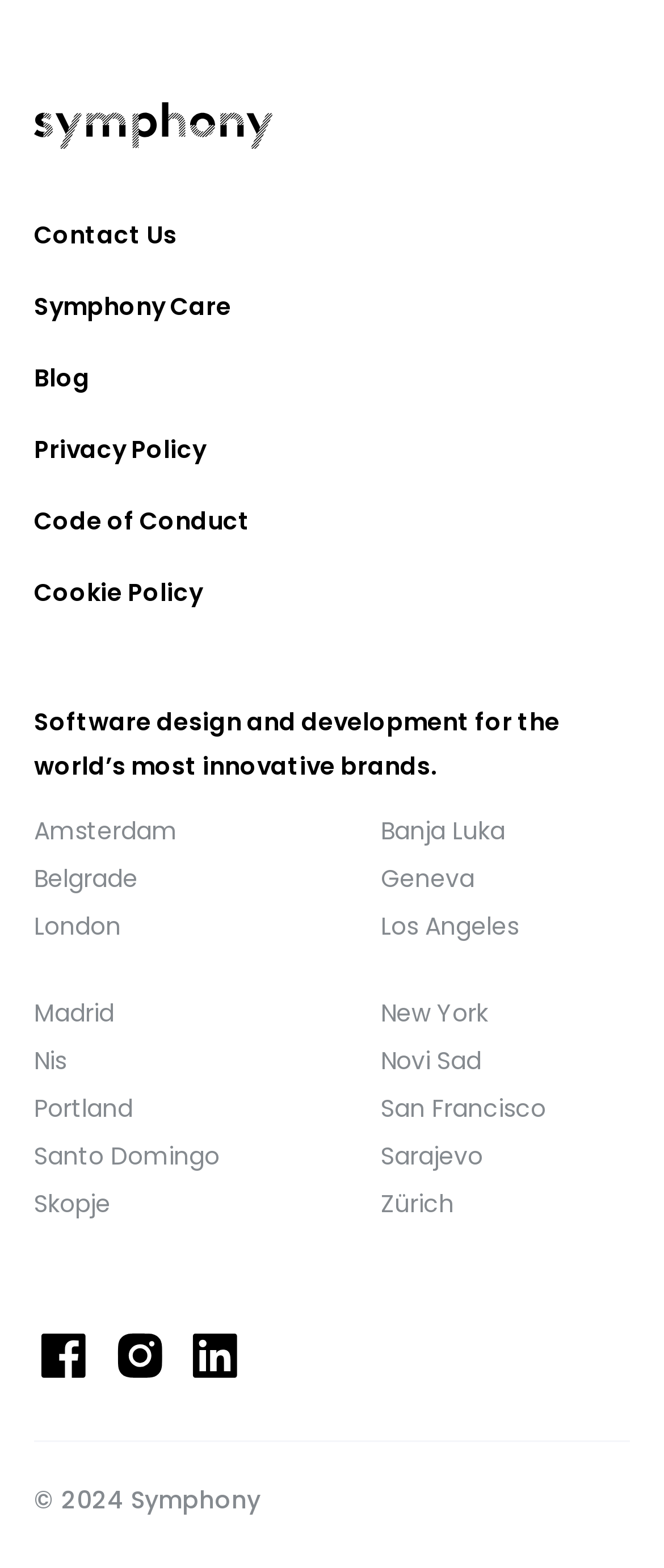Identify the bounding box coordinates of the clickable region required to complete the instruction: "Go to the homepage". The coordinates should be given as four float numbers within the range of 0 and 1, i.e., [left, top, right, bottom].

[0.051, 0.065, 0.949, 0.095]